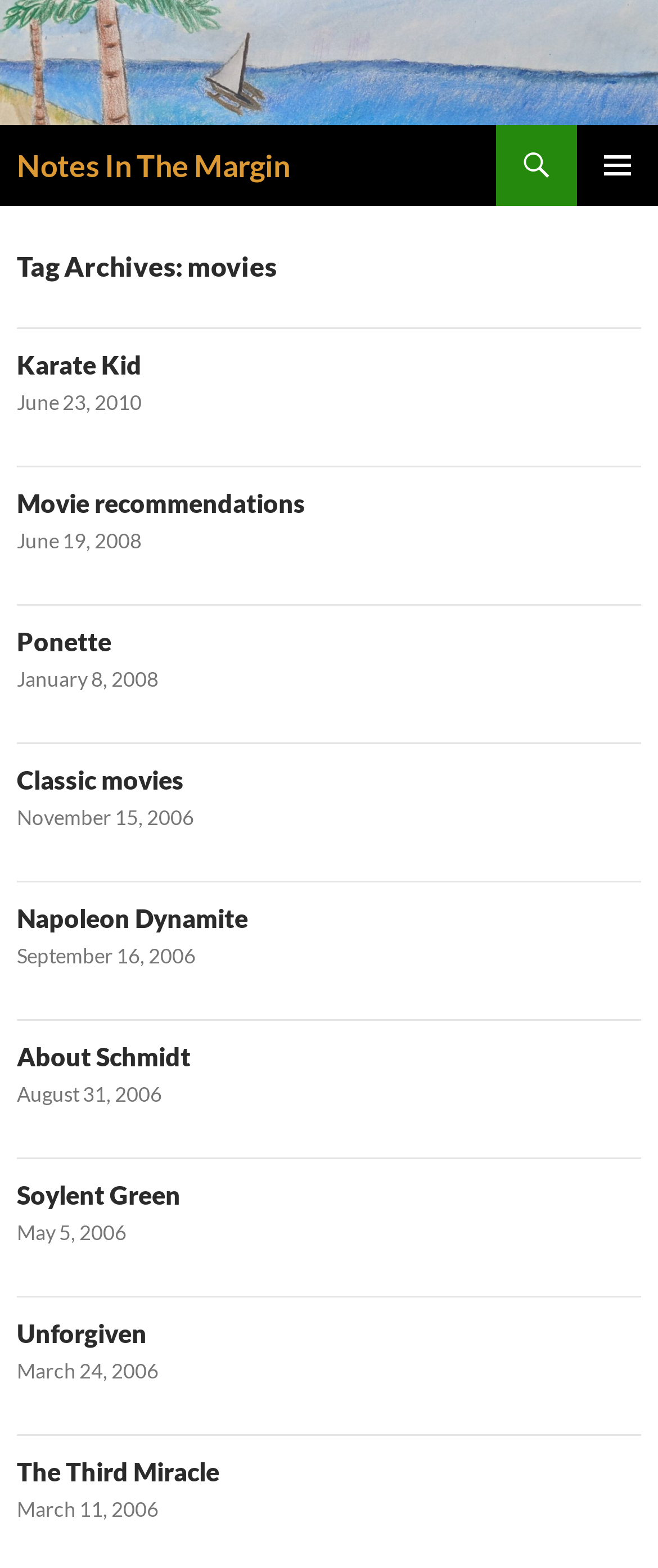Utilize the information from the image to answer the question in detail:
When was the last post published?

The date of the last post can be found in the first article element, where it says 'June 23, 2010' in a time element, which suggests that the last post was published on this date.